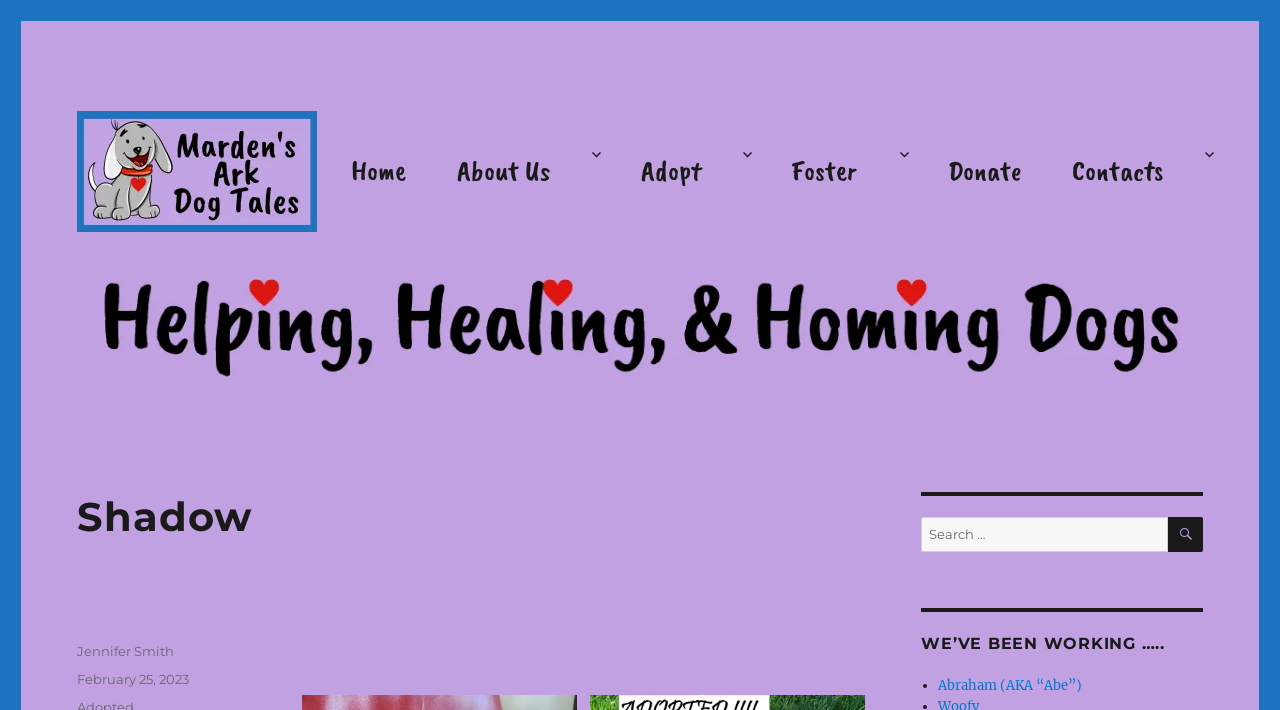From the webpage screenshot, predict the bounding box coordinates (top-left x, top-left y, bottom-right x, bottom-right y) for the UI element described here: alt="Marden's Ark Dog Tales"

[0.06, 0.373, 0.94, 0.536]